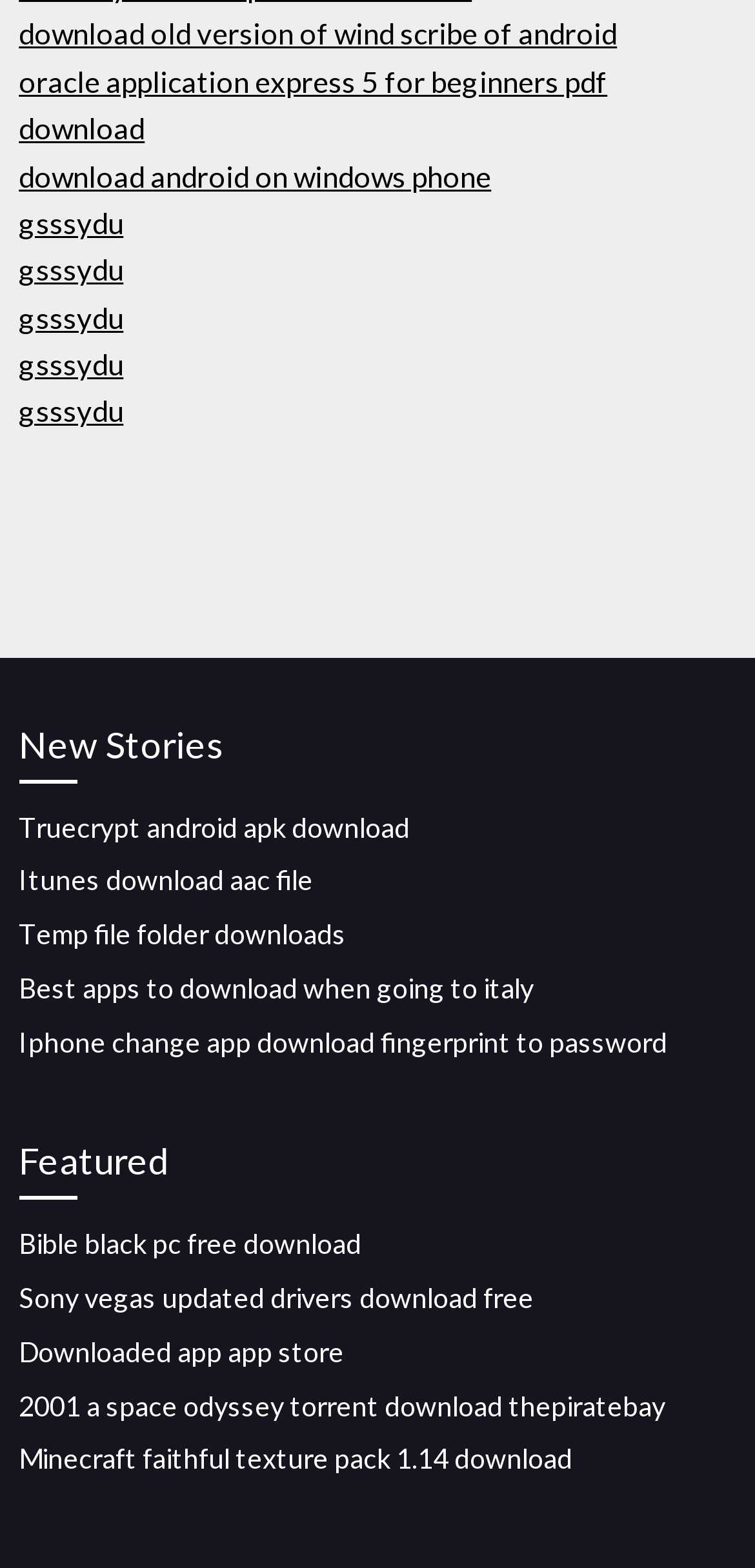Please provide the bounding box coordinate of the region that matches the element description: gsssydu. Coordinates should be in the format (top-left x, top-left y, bottom-right x, bottom-right y) and all values should be between 0 and 1.

[0.025, 0.191, 0.163, 0.213]